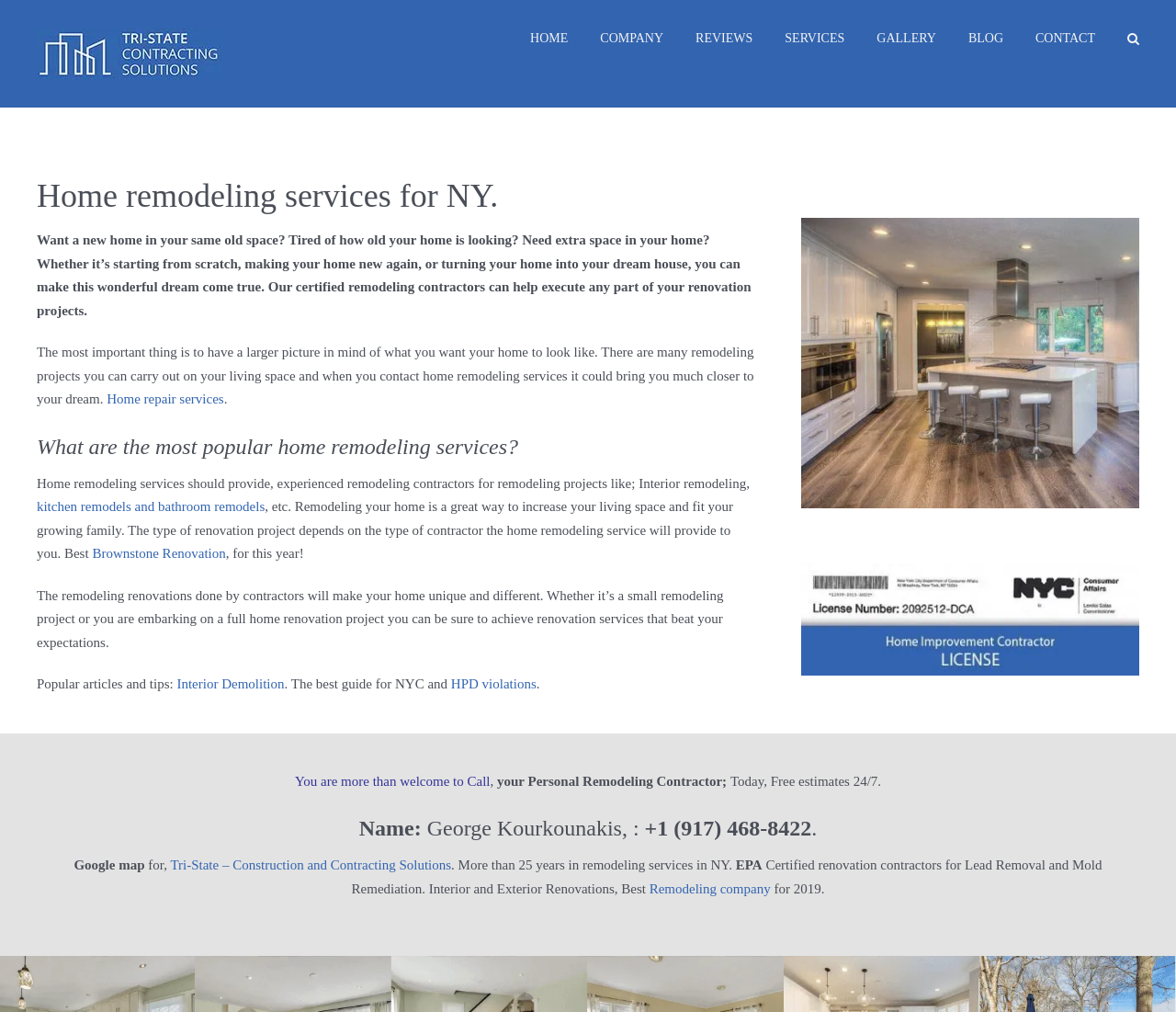Using the element description: "Interior Demolition", determine the bounding box coordinates. The coordinates should be in the format [left, top, right, bottom], with values between 0 and 1.

[0.15, 0.668, 0.242, 0.683]